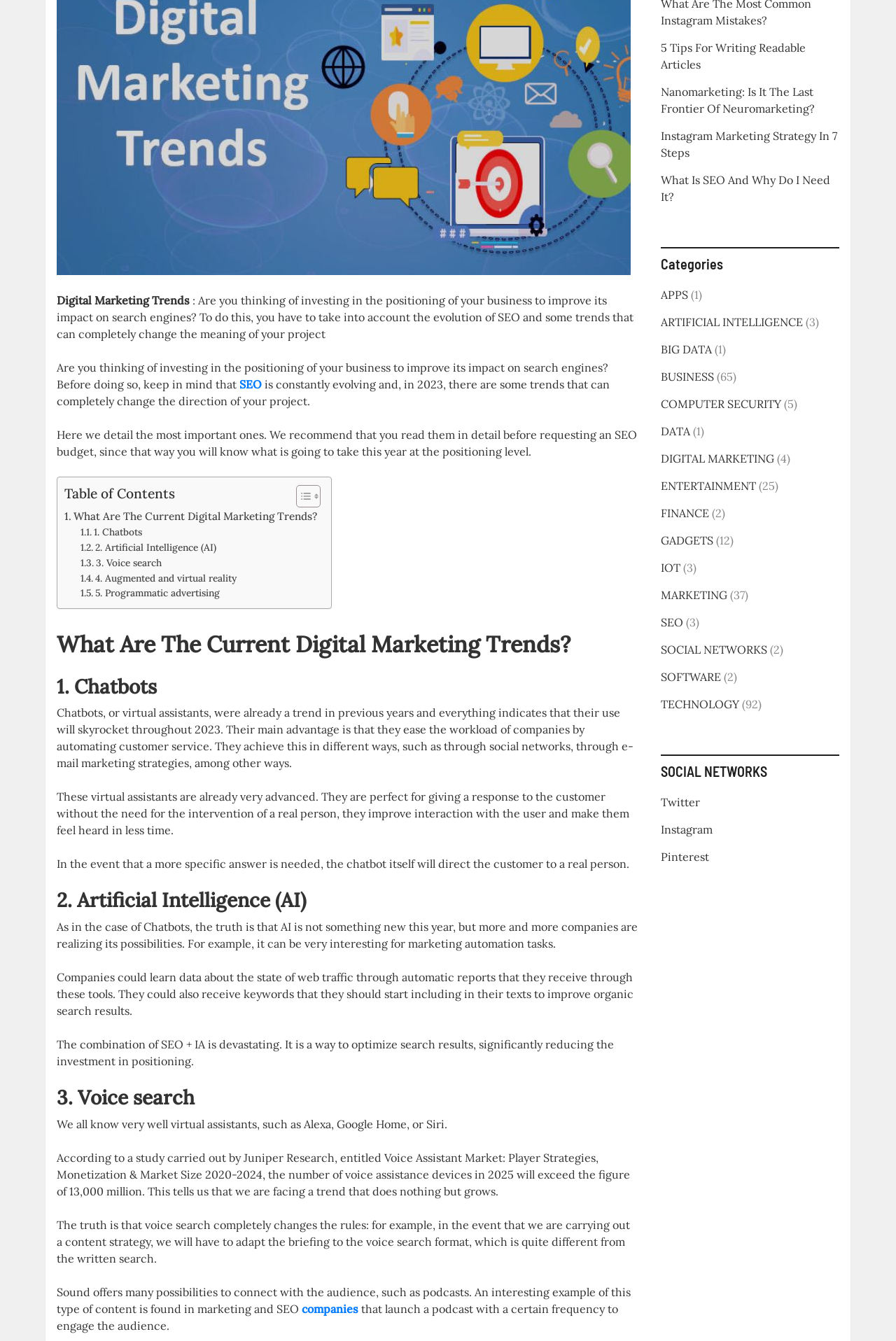Bounding box coordinates are specified in the format (top-left x, top-left y, bottom-right x, bottom-right y). All values are floating point numbers bounded between 0 and 1. Please provide the bounding box coordinate of the region this sentence describes: 4. Augmented and virtual reality

[0.09, 0.426, 0.264, 0.437]